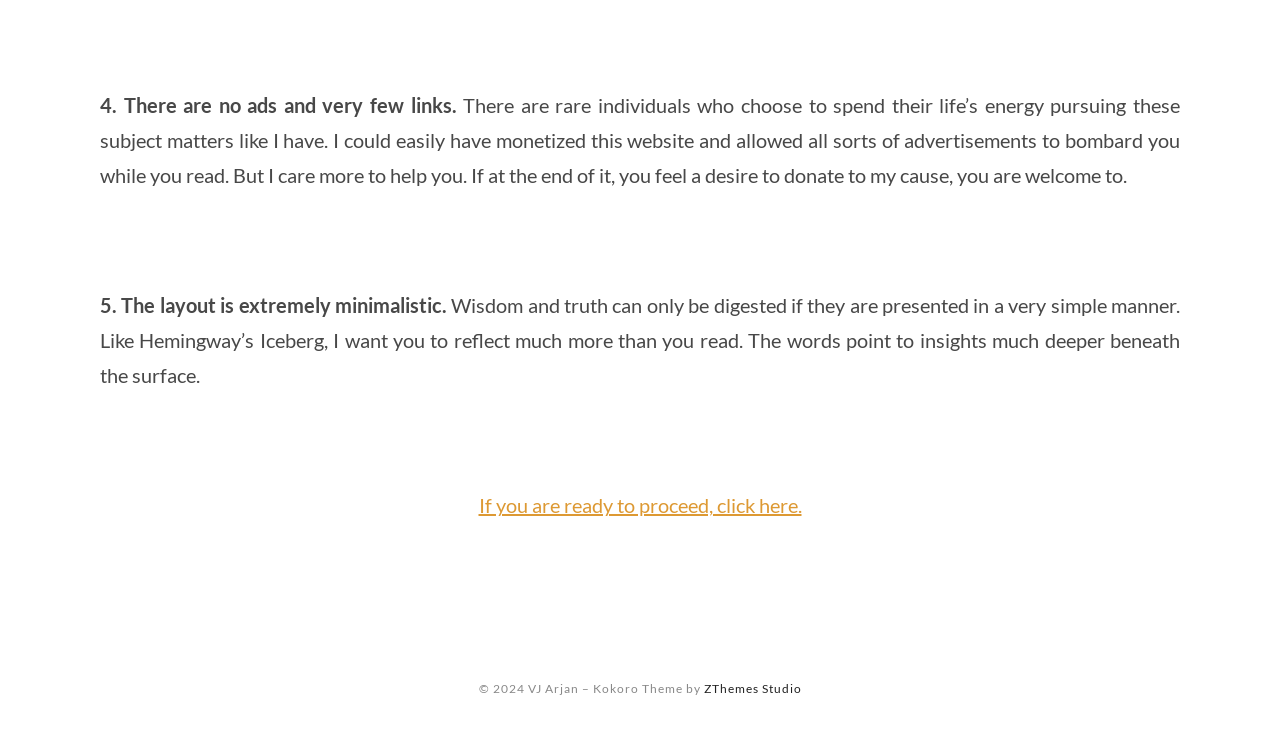What is the purpose of the simple presentation?
Respond to the question with a single word or phrase according to the image.

To facilitate reflection